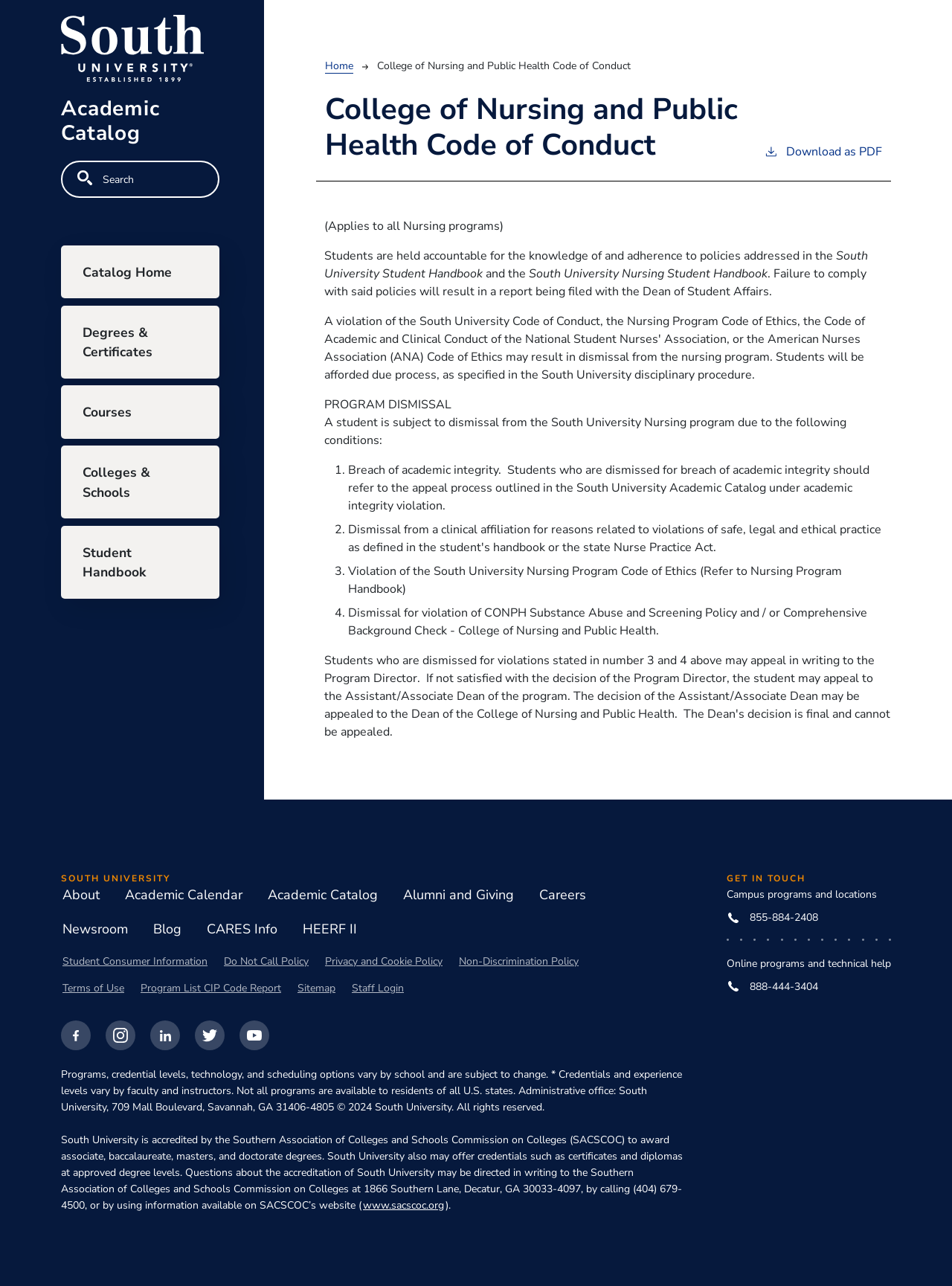Identify the bounding box coordinates of the element that should be clicked to fulfill this task: "Go to Catalog Home". The coordinates should be provided as four float numbers between 0 and 1, i.e., [left, top, right, bottom].

[0.064, 0.191, 0.23, 0.232]